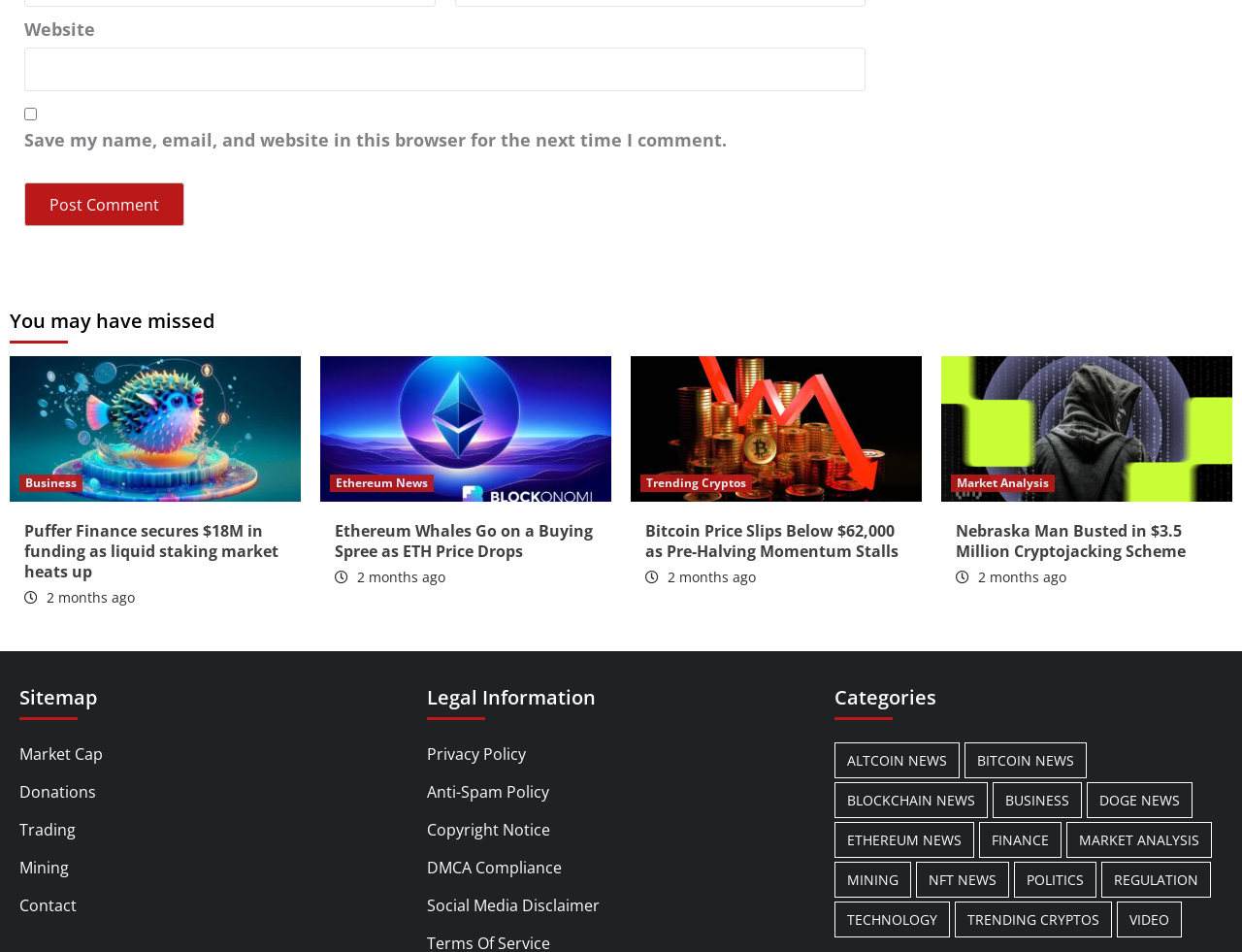Identify the coordinates of the bounding box for the element that must be clicked to accomplish the instruction: "Click on the 'Home' link".

None